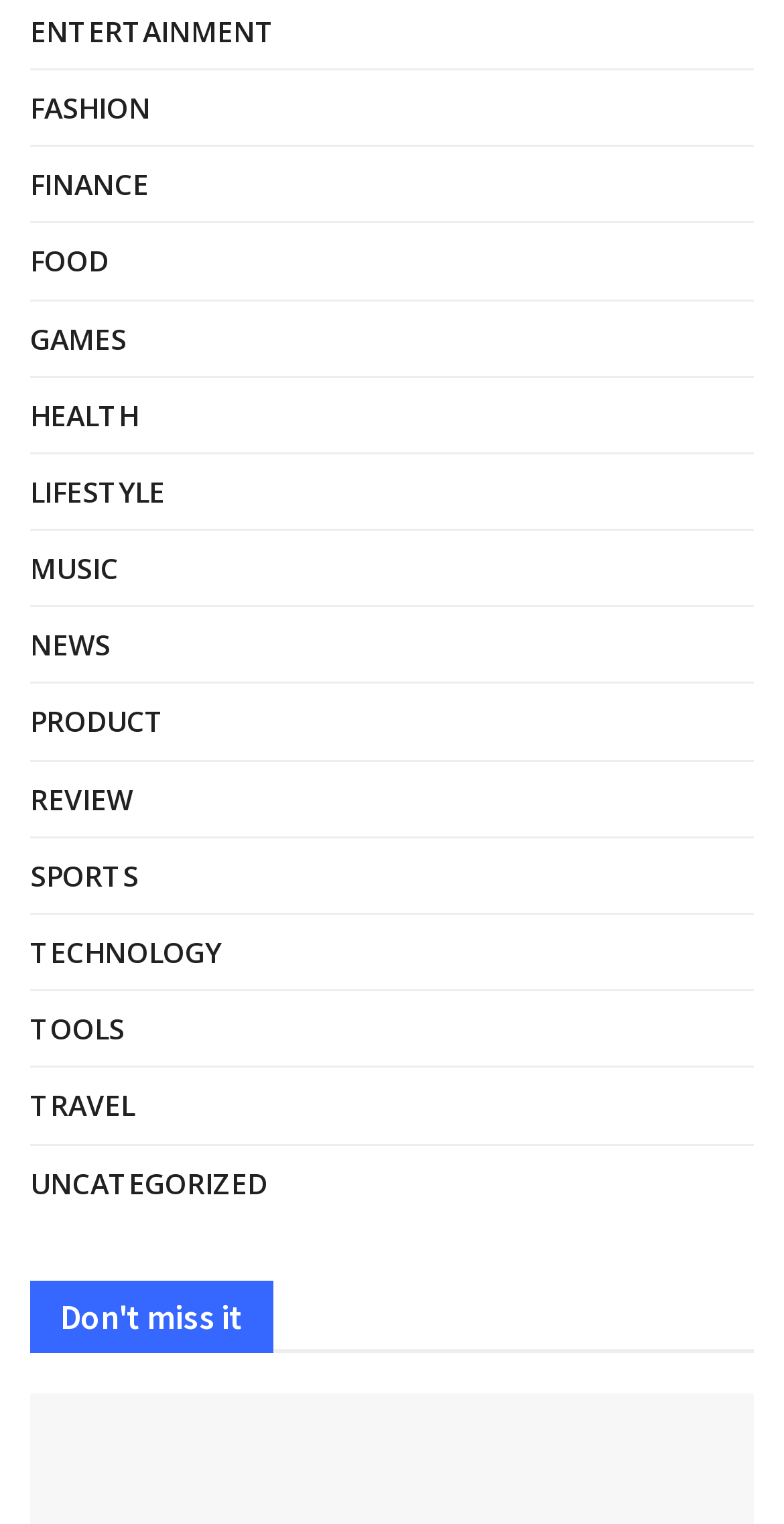Can you specify the bounding box coordinates of the area that needs to be clicked to fulfill the following instruction: "View NEWS"?

[0.038, 0.407, 0.141, 0.44]